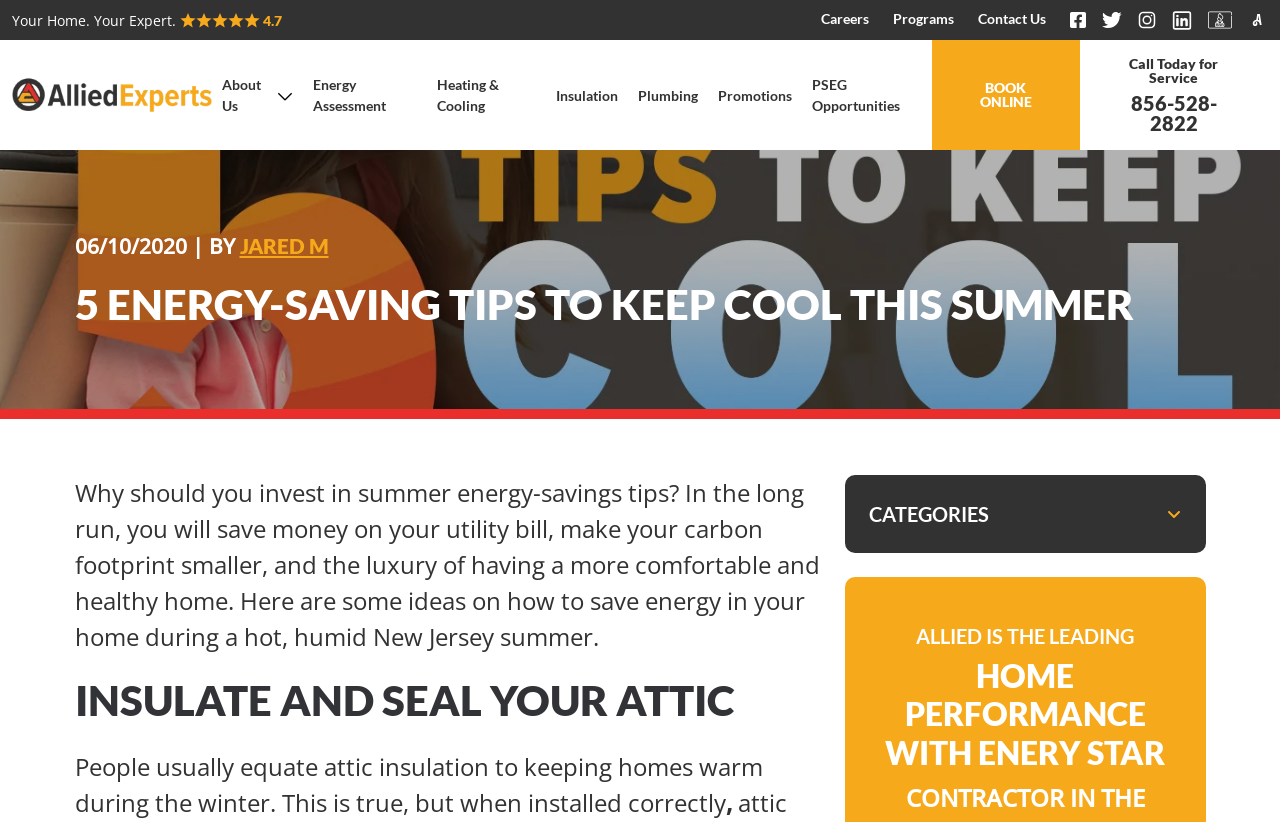Locate the bounding box coordinates of the clickable area to execute the instruction: "Click on the 'BOOK ONLINE' link". Provide the coordinates as four float numbers between 0 and 1, represented as [left, top, right, bottom].

[0.728, 0.049, 0.844, 0.182]